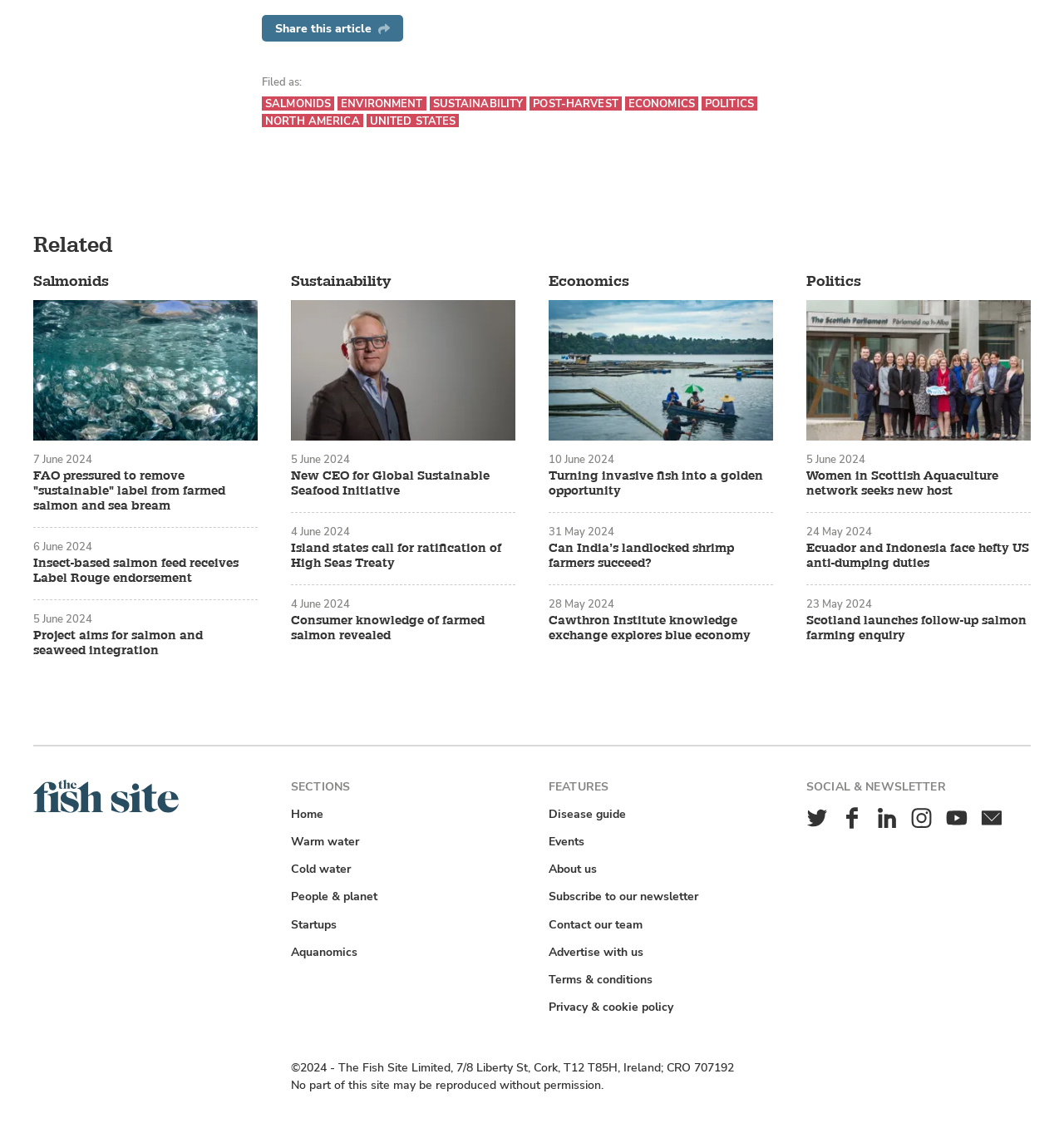Answer the question below in one word or phrase:
What is the category of the article 'Ecuador and Indonesia face hefty US anti-dumping duties'?

Politics